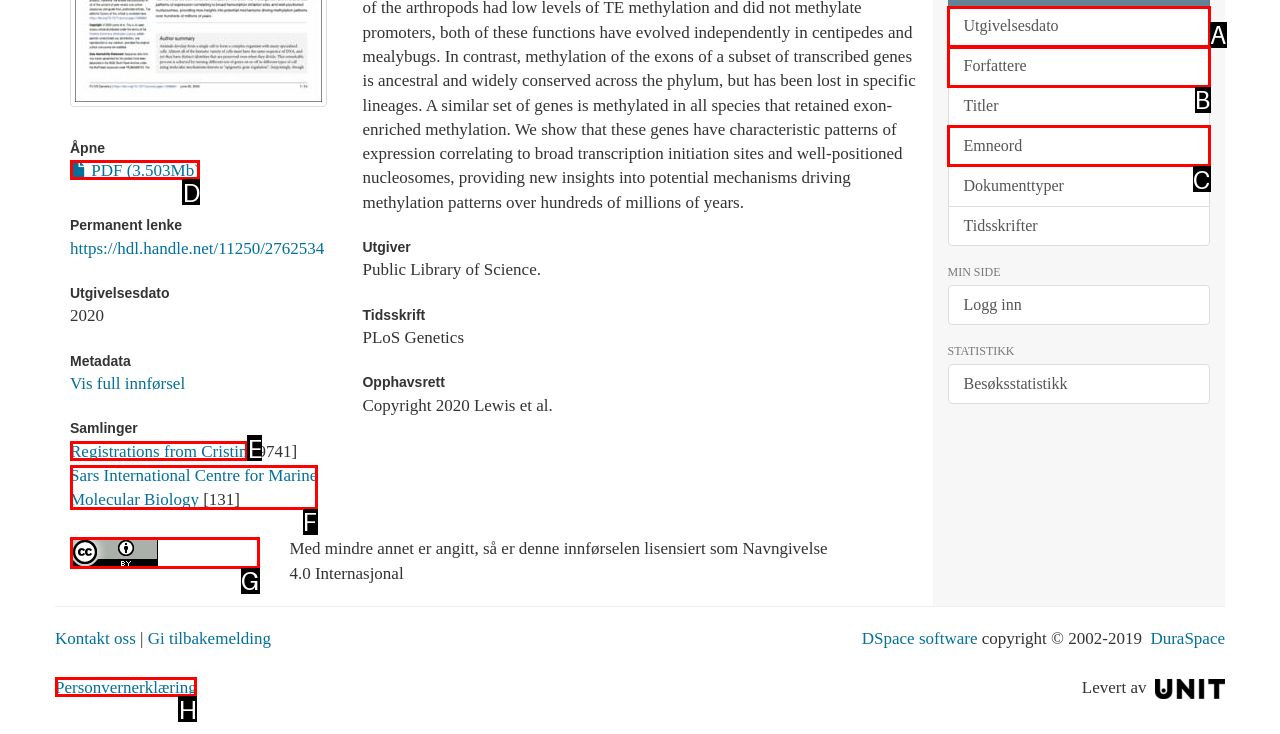Which option corresponds to the following element description: PDF (3.503Mb)?
Please provide the letter of the correct choice.

D